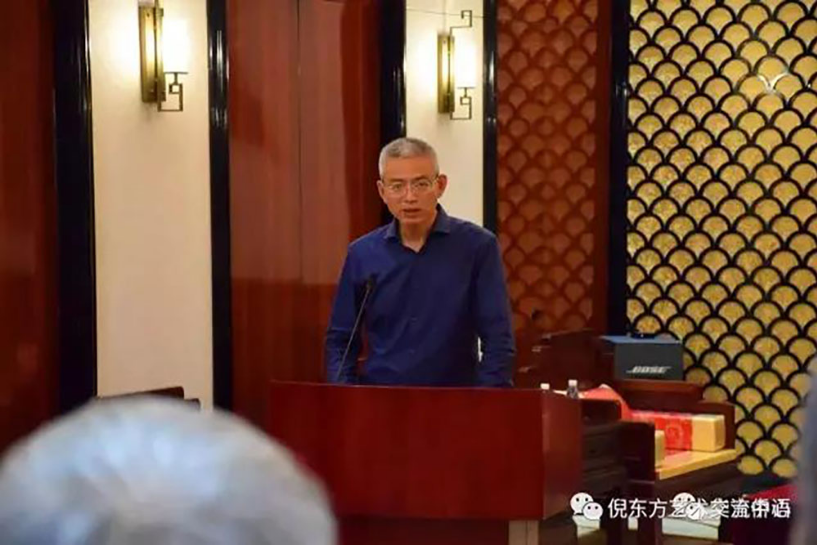Generate an elaborate caption that covers all aspects of the image.

In this image, Mr. Cai Wenxian is prominently delivering a keynote speech in a formal setting. He stands at a podium, dressed in a blue shirt, conveying a sense of seriousness and authority. The background features elegant decor with wooden panels and ambient lighting, creating a sophisticated atmosphere suitable for an important address. Behind him, various objects are visible, including a sound system and decorative items, indicating a well-prepared event. The attentive audience can be seen in the foreground, underscoring the significance of his presentation. This moment captures the essence of engagement and leadership in a professional context.